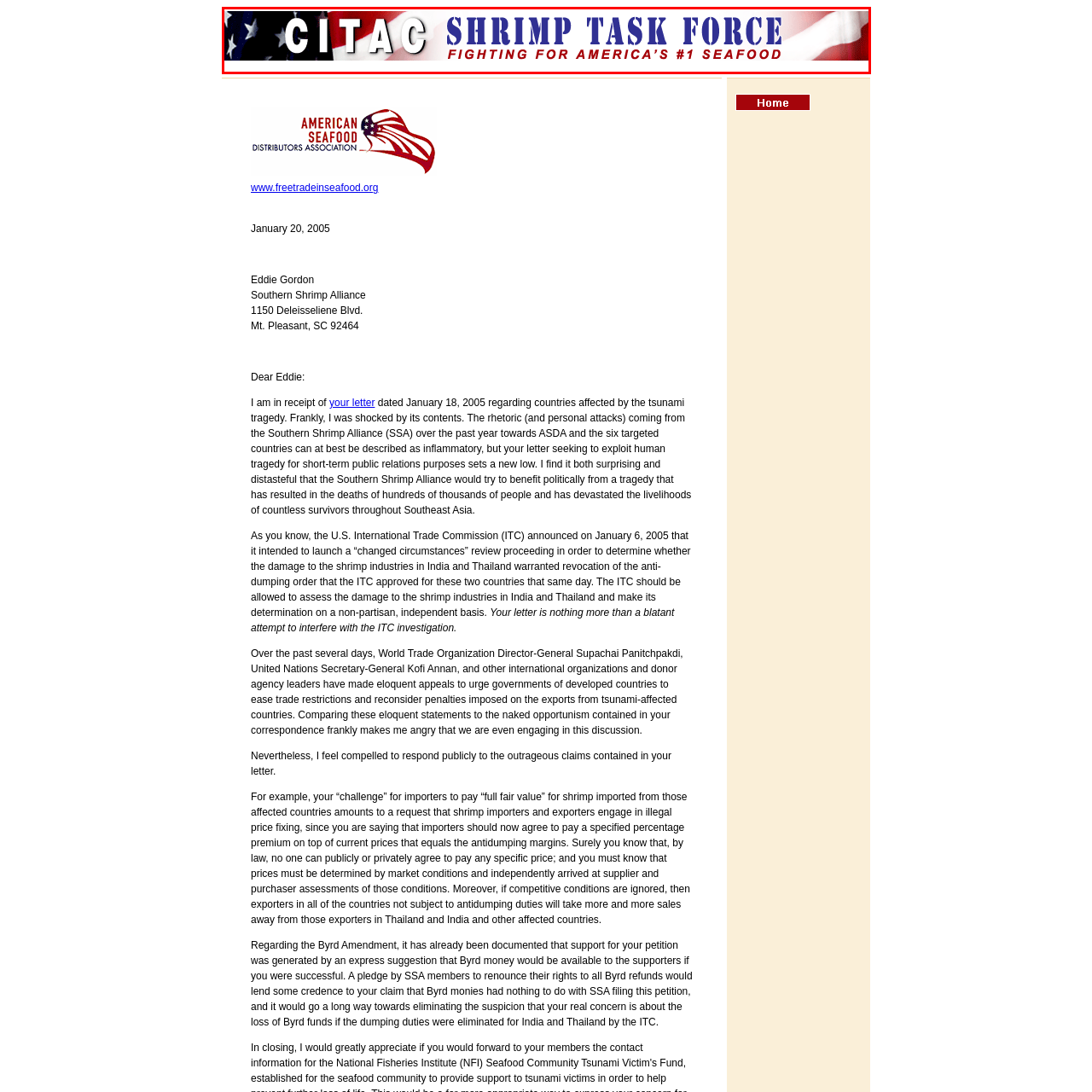Illustrate the image within the red boundary with a detailed caption.

The image features the title and logo of the "CITAC Shrimp Task Force," positioned prominently at the top of the webpage. The design incorporates bold red, white, and blue colors, evoking a patriotic theme. The text "CITAC" is displayed in a modern font, with the "S" in "SHRIMP" accentuated in a larger, bolder style, emphasizing the focus on seafood. Below, the slogan "FIGHTING FOR AMERICA'S #1 SEAFOOD" conveys a strong commitment to supporting domestic shrimping industries. The overall aesthetic blends graphics and words to reinforce the organization’s mission regarding America's seafood industry, highlighting their advocacy efforts.